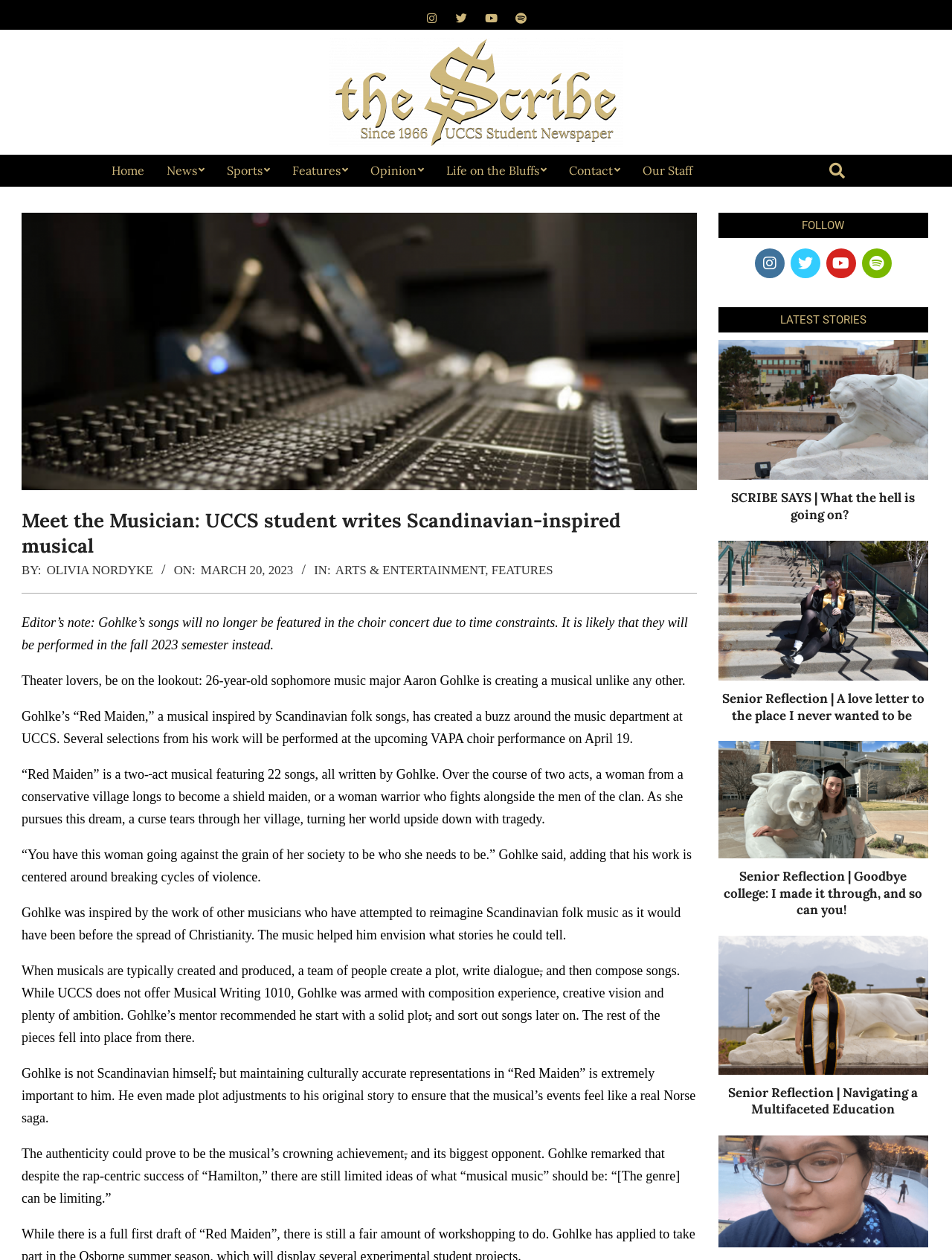What is the theme of Aaron Gohlke's musical?
Look at the image and construct a detailed response to the question.

The answer can be found in the article content, where it is mentioned that 'Gohlke said, adding that his work is centered around breaking cycles of violence.'